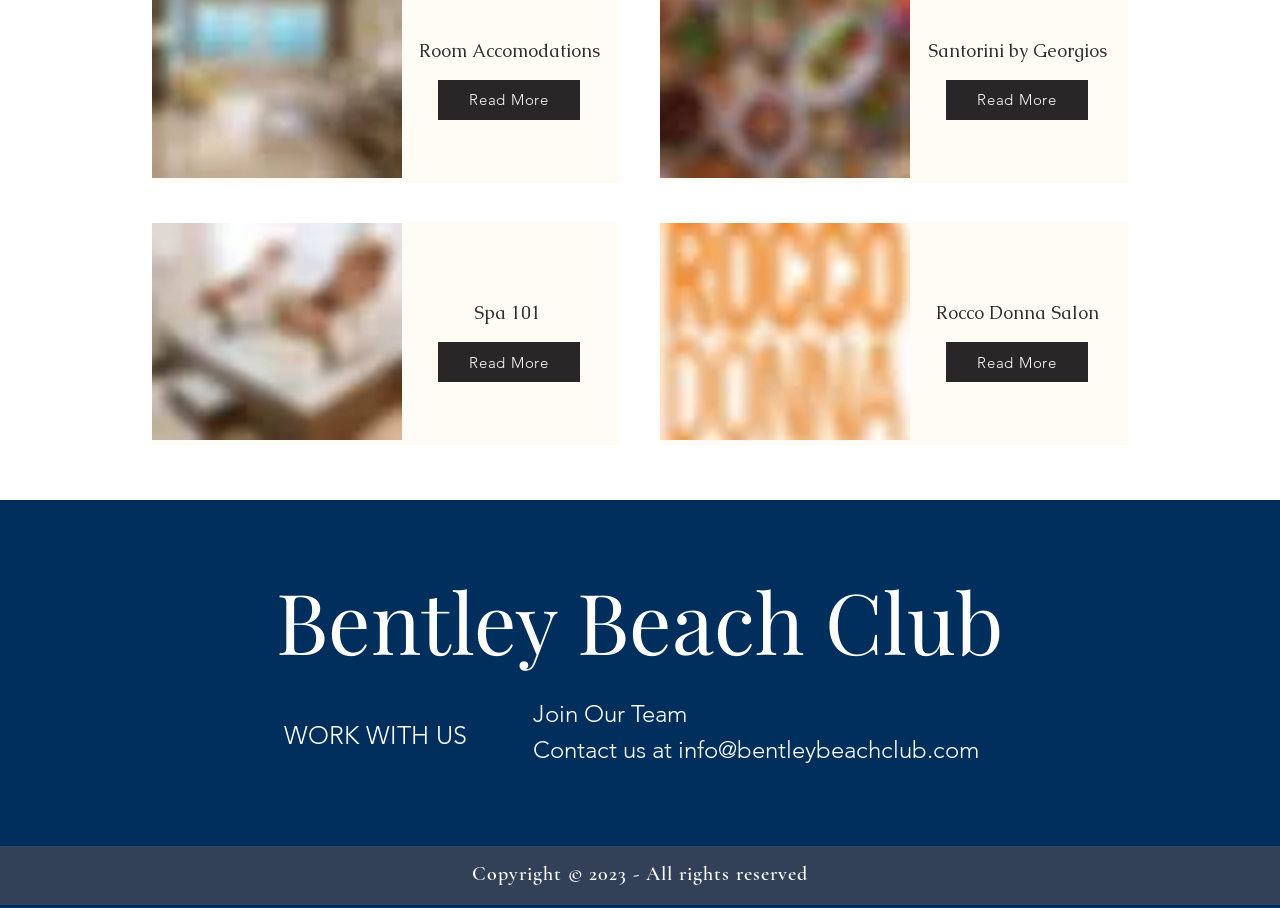Given the element description, predict the bounding box coordinates in the format (top-left x, top-left y, bottom-right x, bottom-right y), using floating point numbers between 0 and 1: Bentley Beach Club

[0.216, 0.621, 0.784, 0.745]